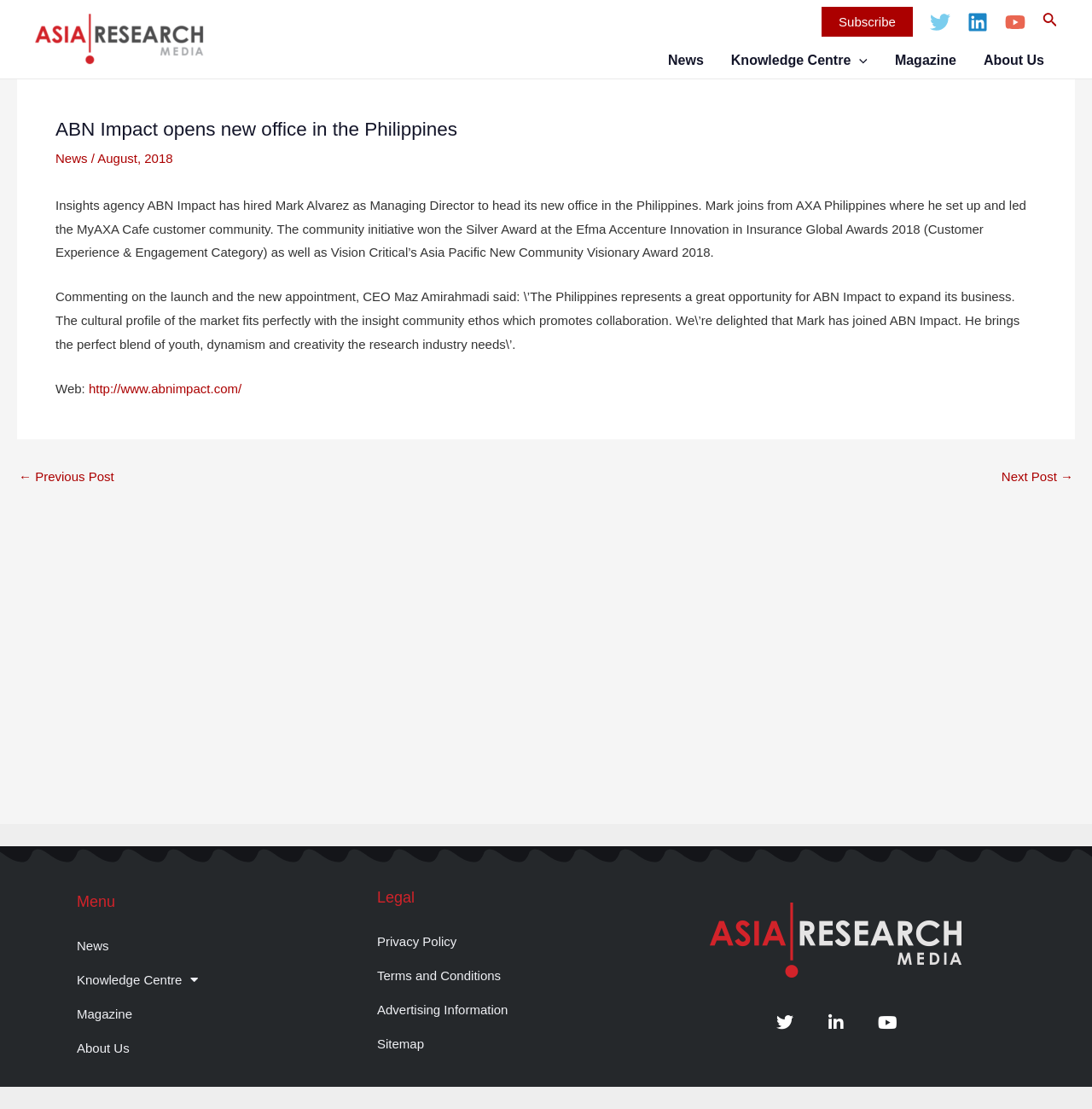Please identify the coordinates of the bounding box for the clickable region that will accomplish this instruction: "Subscribe to the newsletter".

[0.752, 0.006, 0.836, 0.033]